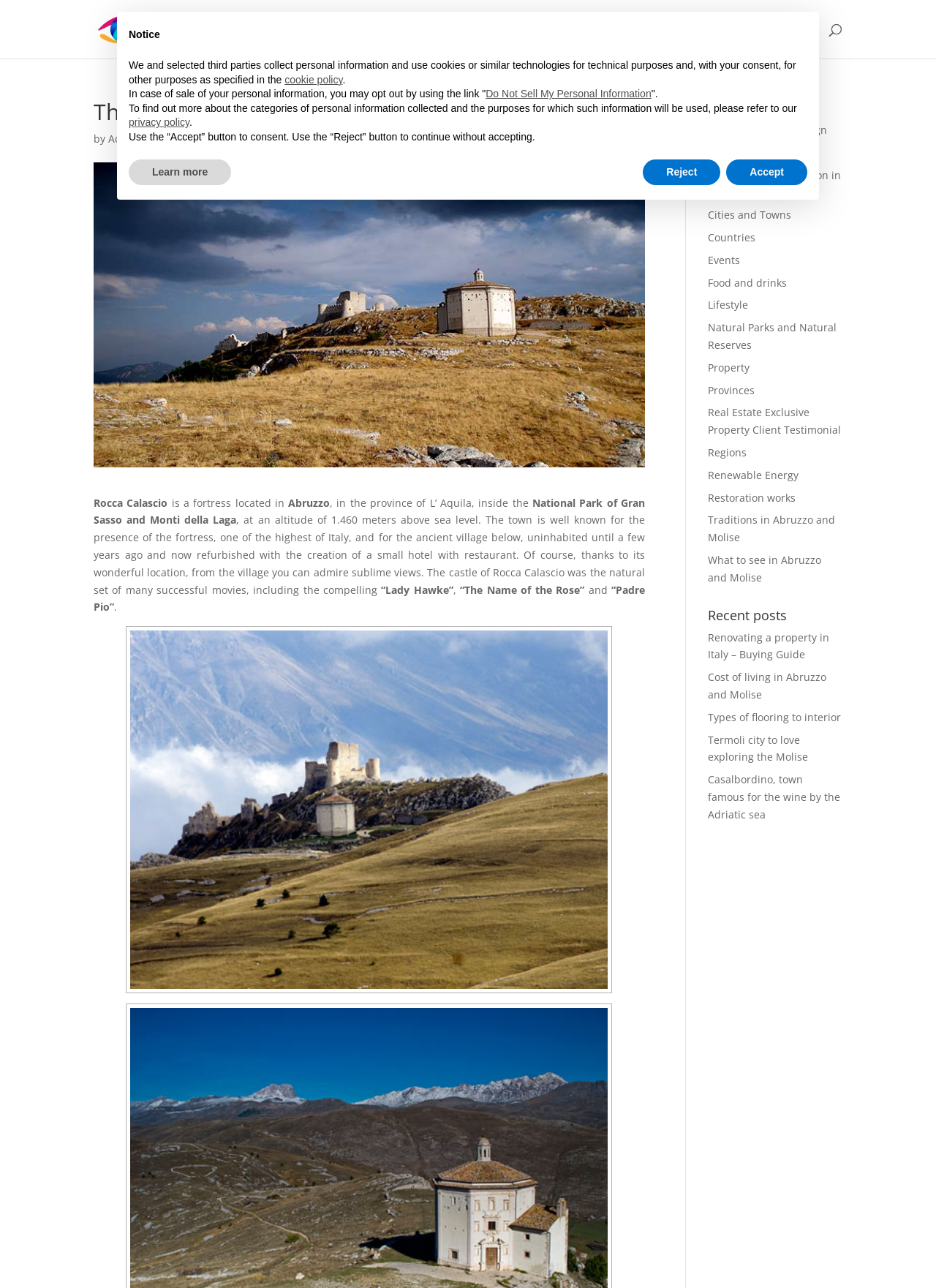What movies were filmed at Rocca Calascio?
Based on the visual, give a brief answer using one word or a short phrase.

Lady Hawke, The Name of the Rose, Padre Pio